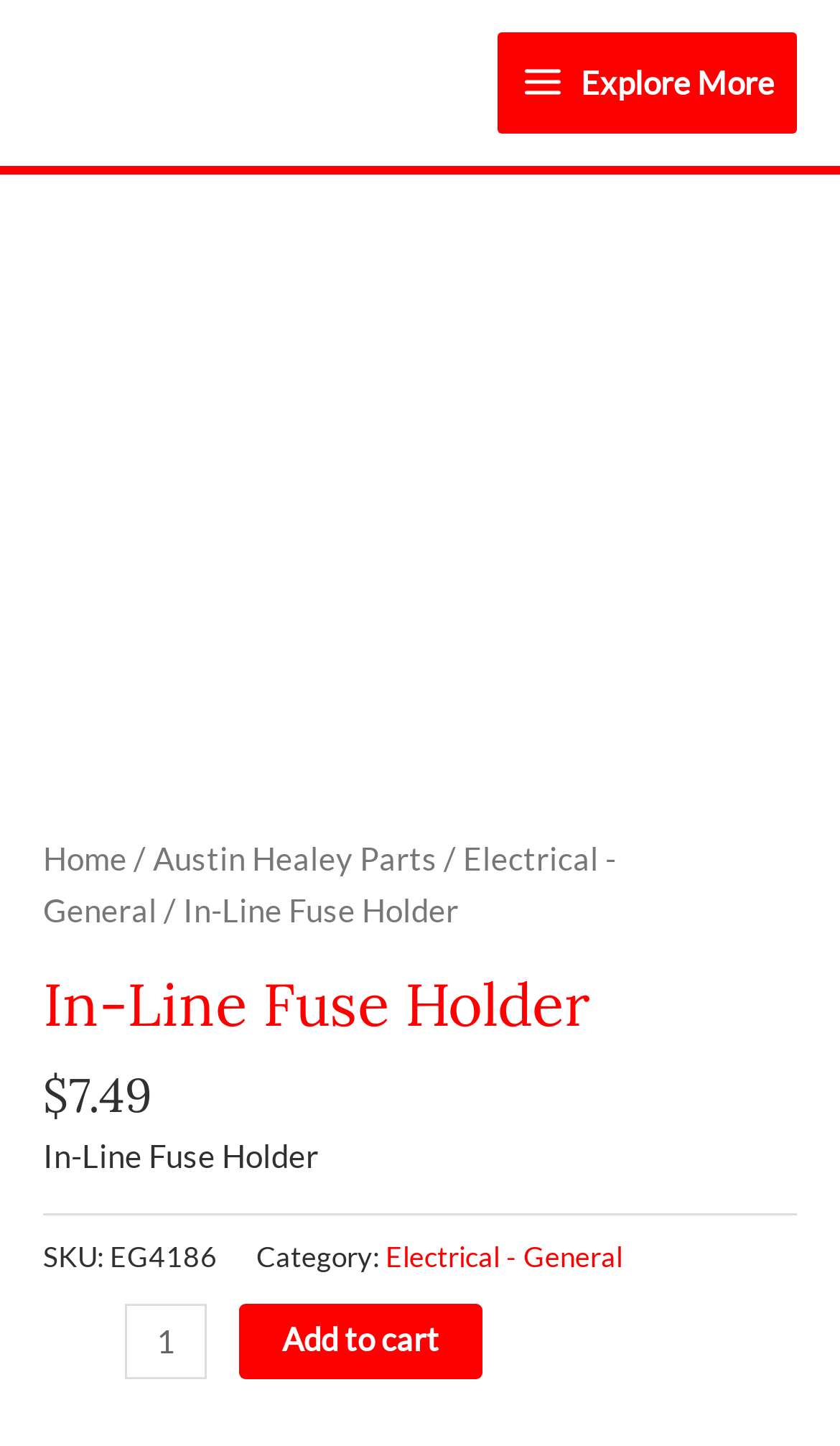Summarize the webpage with intricate details.

The webpage is about an "In-Line Fuse Holder" product from Autofarm Ltd. At the top, there is a main menu button labeled "Explore More" with an accompanying image. Below it, there is a link with an image, which takes up most of the top section. 

On the left side, there is a navigation menu, also known as a breadcrumb, which shows the product's category hierarchy. It starts with "Home", followed by "Austin Healey Parts", then "Electrical - General", and finally "In-Line Fuse Holder". 

The product's title, "In-Line Fuse Holder", is displayed prominently in a heading. Below it, the product's price is shown as "$7.49". The product's SKU, "EG4186", is displayed along with its category, "Electrical - General". 

On the right side, there is a section to select the product quantity, with a spin button allowing the user to choose a value between 1 and an unspecified maximum. Next to it, there is an "Add to cart" button.